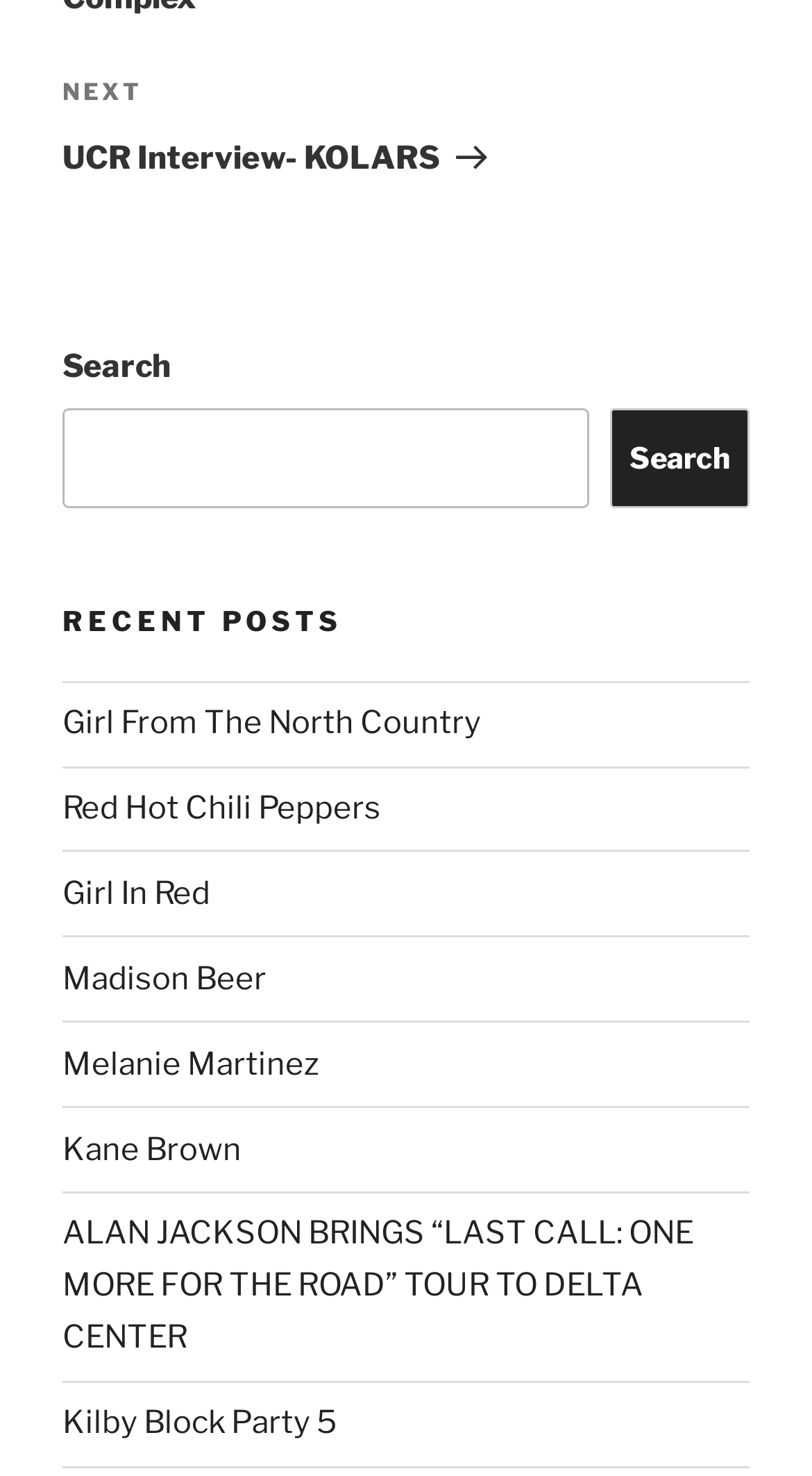What is the last post under 'RECENT POSTS'?
Please provide a comprehensive answer to the question based on the webpage screenshot.

I looked at the links under the 'RECENT POSTS' heading and found that the last link is 'Kilby Block Party 5'.